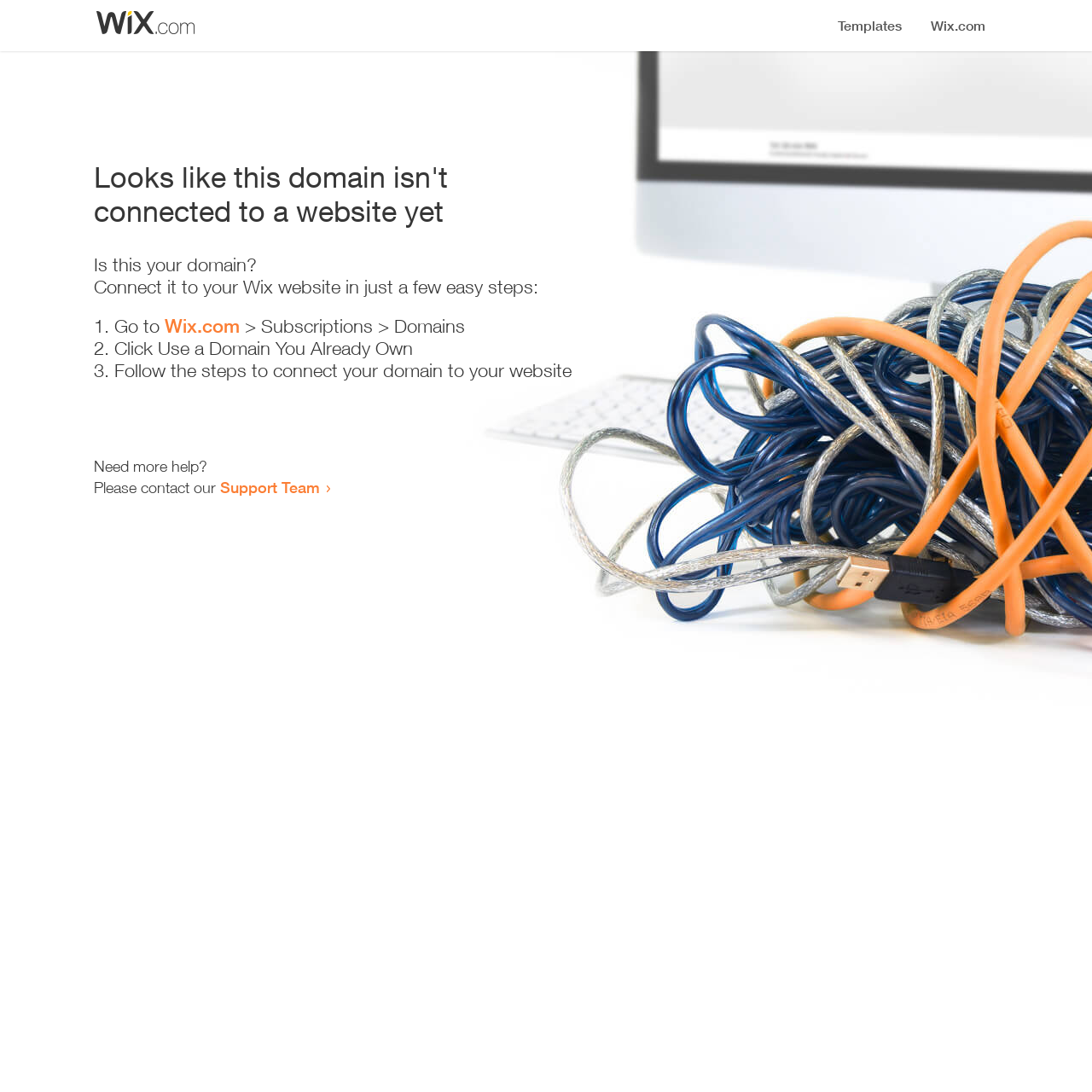Provide a single word or phrase answer to the question: 
How many steps are required to connect the domain?

3